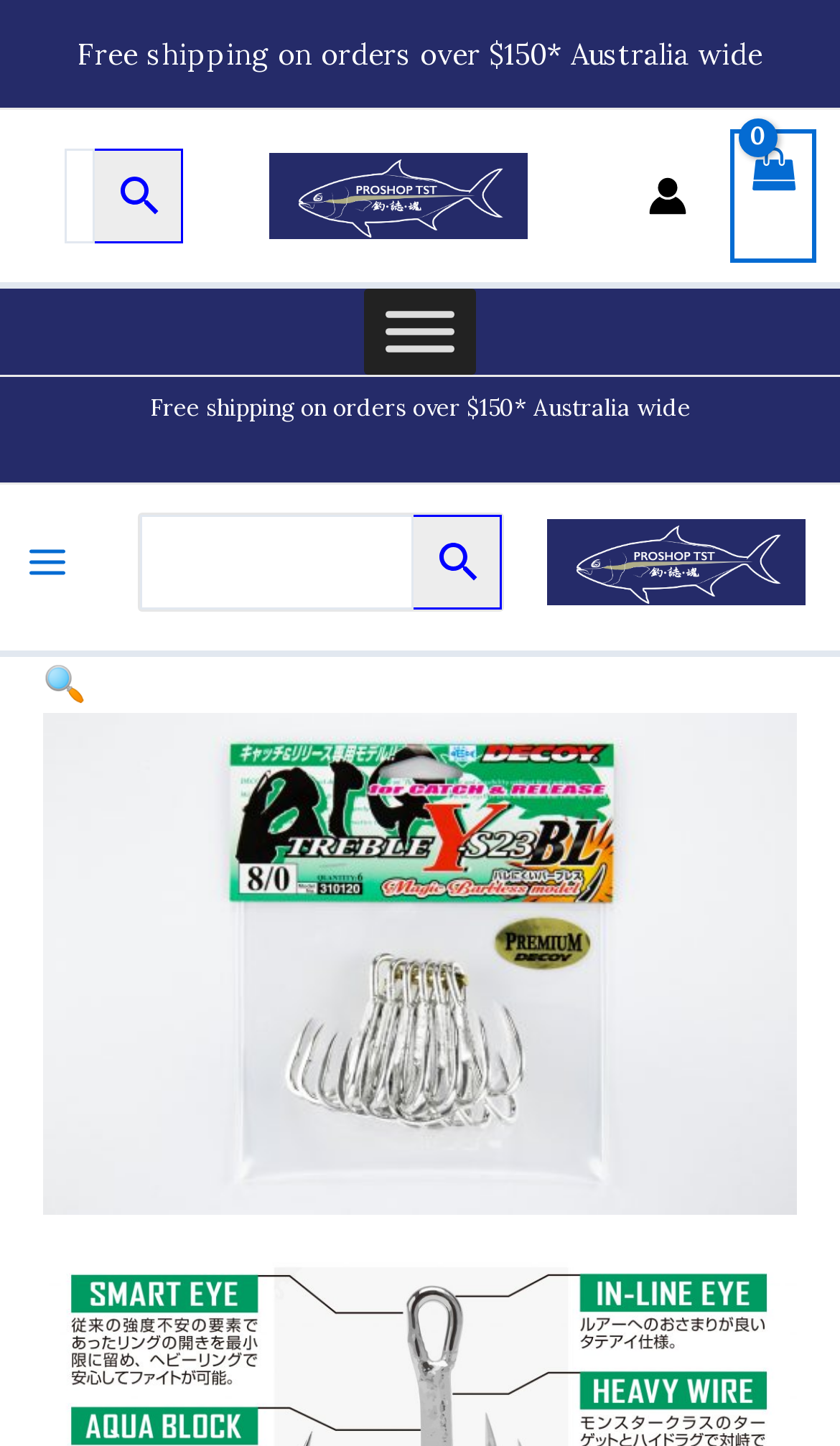Given the element description aria-label="Account icon link", specify the bounding box coordinates of the corresponding UI element in the format (top-left x, top-left y, bottom-right x, bottom-right y). All values must be between 0 and 1.

[0.772, 0.122, 0.818, 0.149]